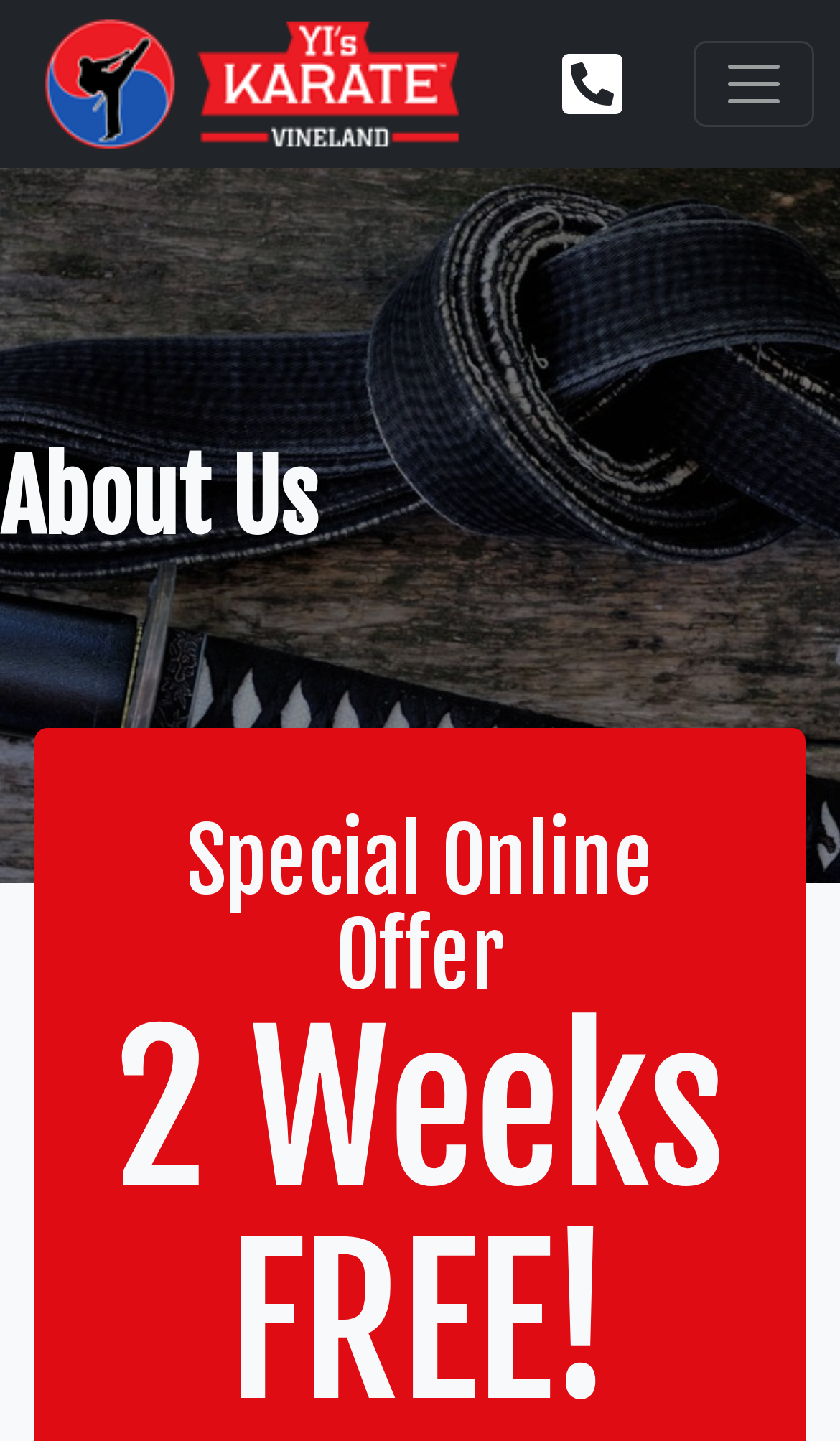What is the purpose of the button in the top-right corner?
Provide an in-depth and detailed answer to the question.

The button in the top-right corner is used to toggle the navigation menu, as indicated by its text content 'Toggle navigation'.